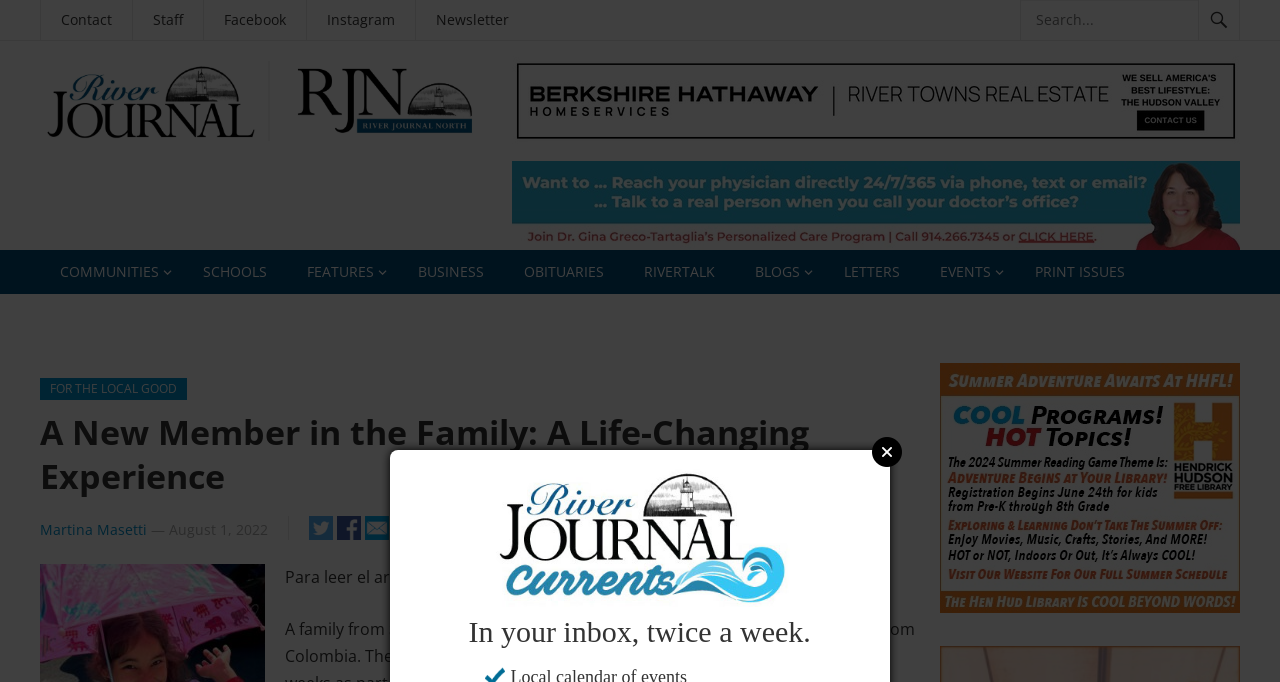Please find the bounding box coordinates of the element's region to be clicked to carry out this instruction: "Read about COMMUNITIES".

[0.047, 0.384, 0.124, 0.412]